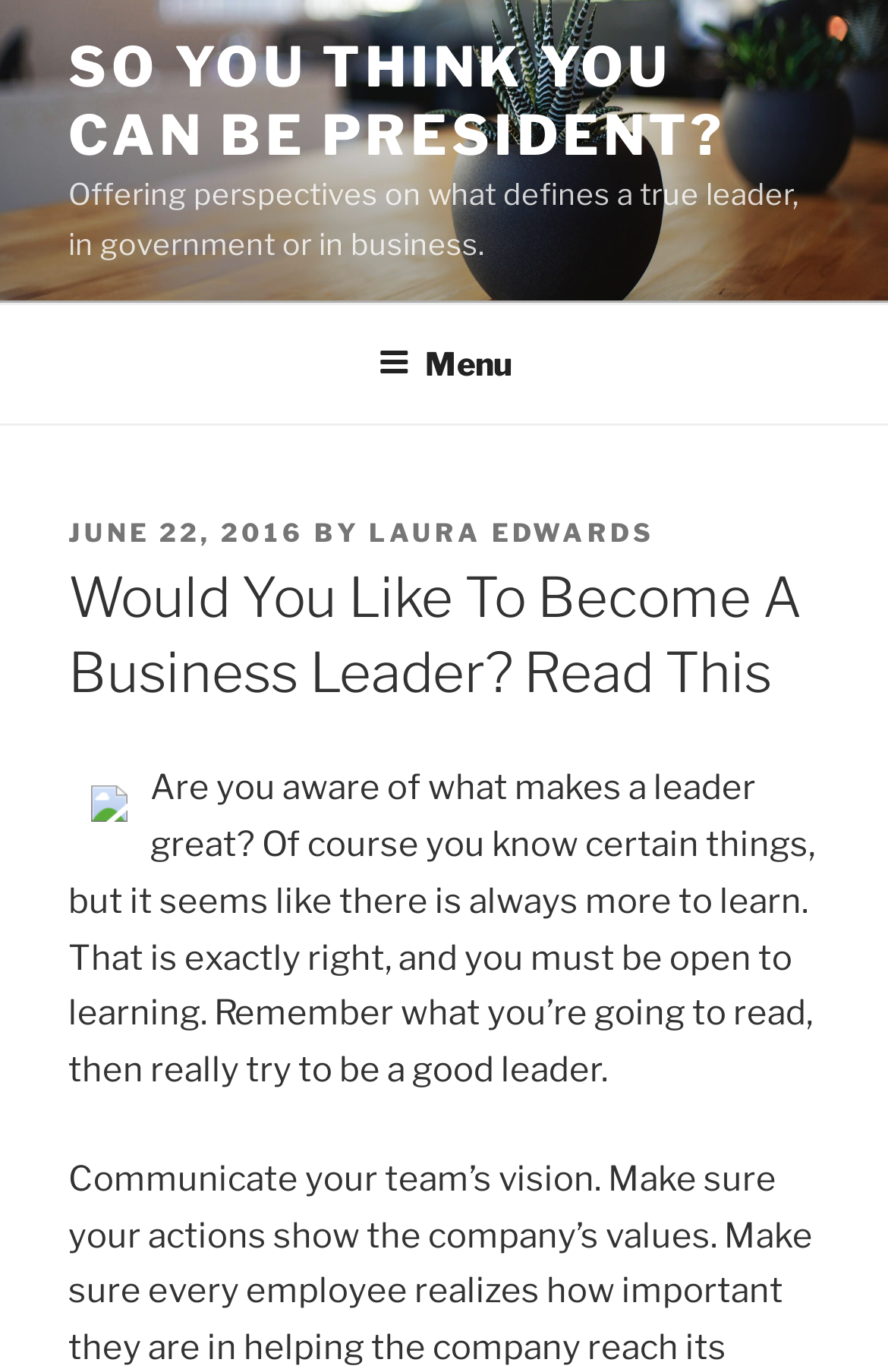Give a short answer to this question using one word or a phrase:
When was the article posted?

June 22, 2016